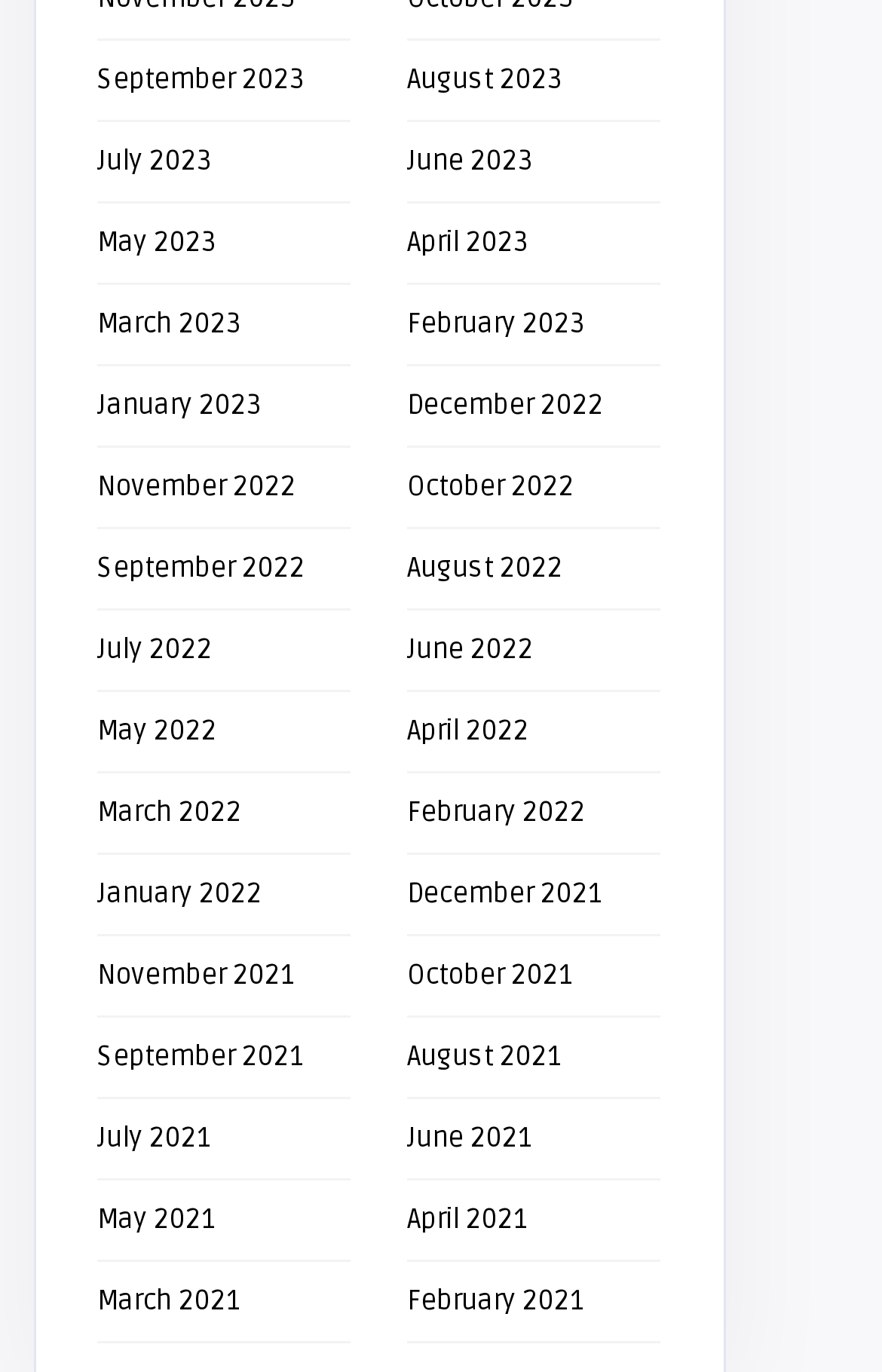Answer briefly with one word or phrase:
How many months are listed on the webpage?

24